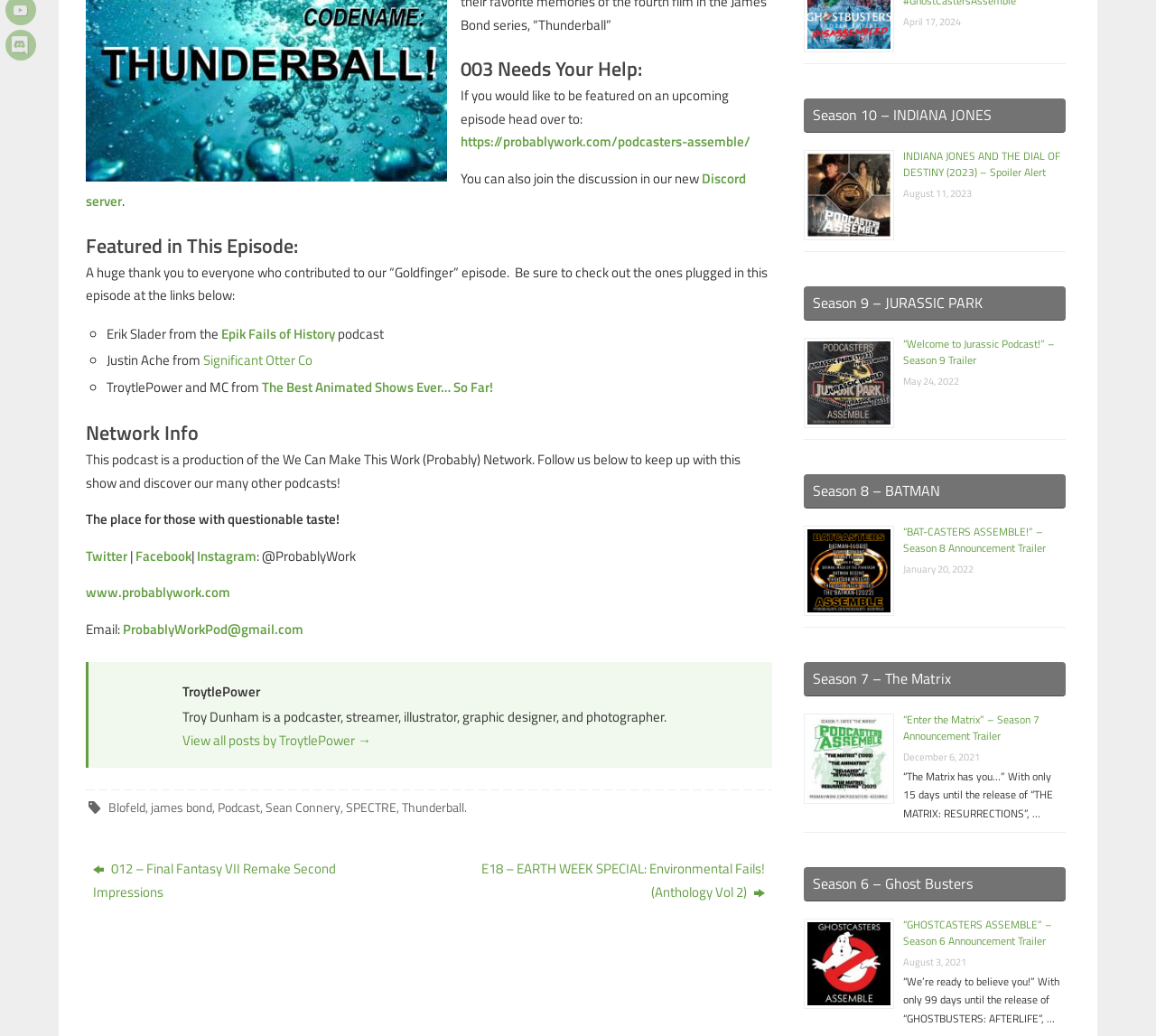Extract the bounding box coordinates for the HTML element that matches this description: "ProbablyWorkPod@gmail.com". The coordinates should be four float numbers between 0 and 1, i.e., [left, top, right, bottom].

[0.106, 0.597, 0.262, 0.617]